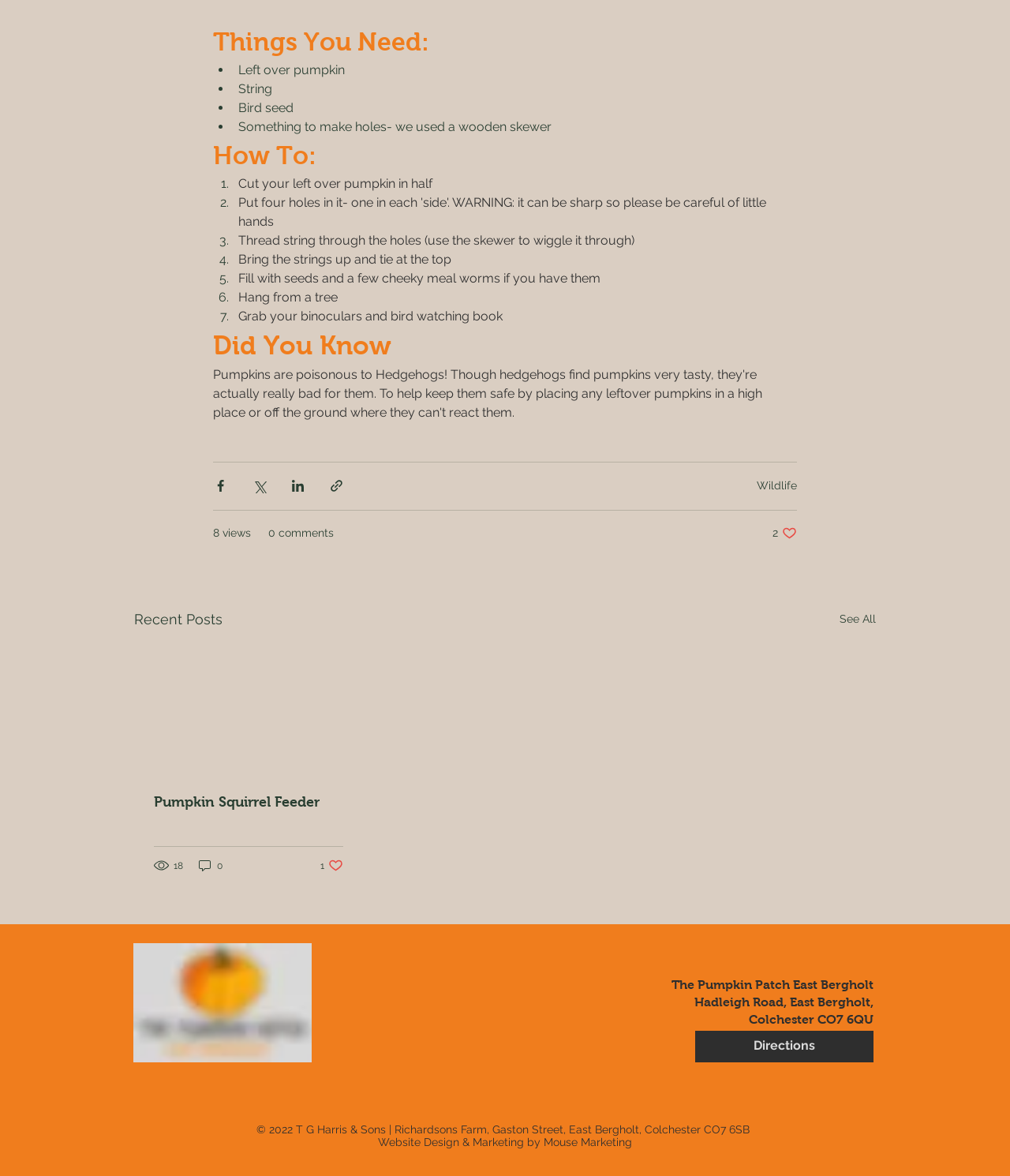Given the following UI element description: "Pumpkin Squirrel Feeder", find the bounding box coordinates in the webpage screenshot.

[0.152, 0.675, 0.34, 0.688]